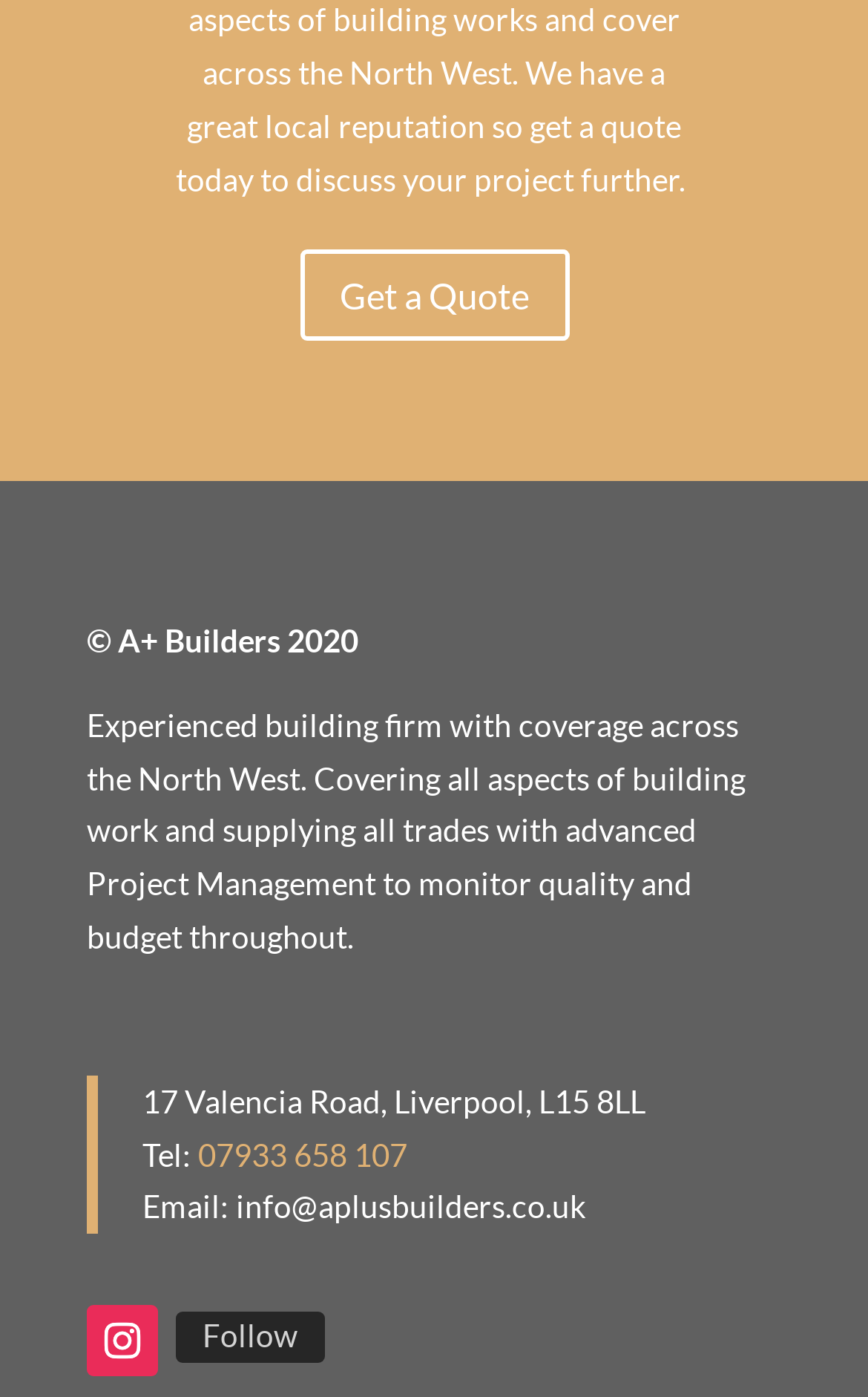Please find the bounding box for the following UI element description. Provide the coordinates in (top-left x, top-left y, bottom-right x, bottom-right y) format, with values between 0 and 1: 07933 658 107

[0.228, 0.812, 0.469, 0.84]